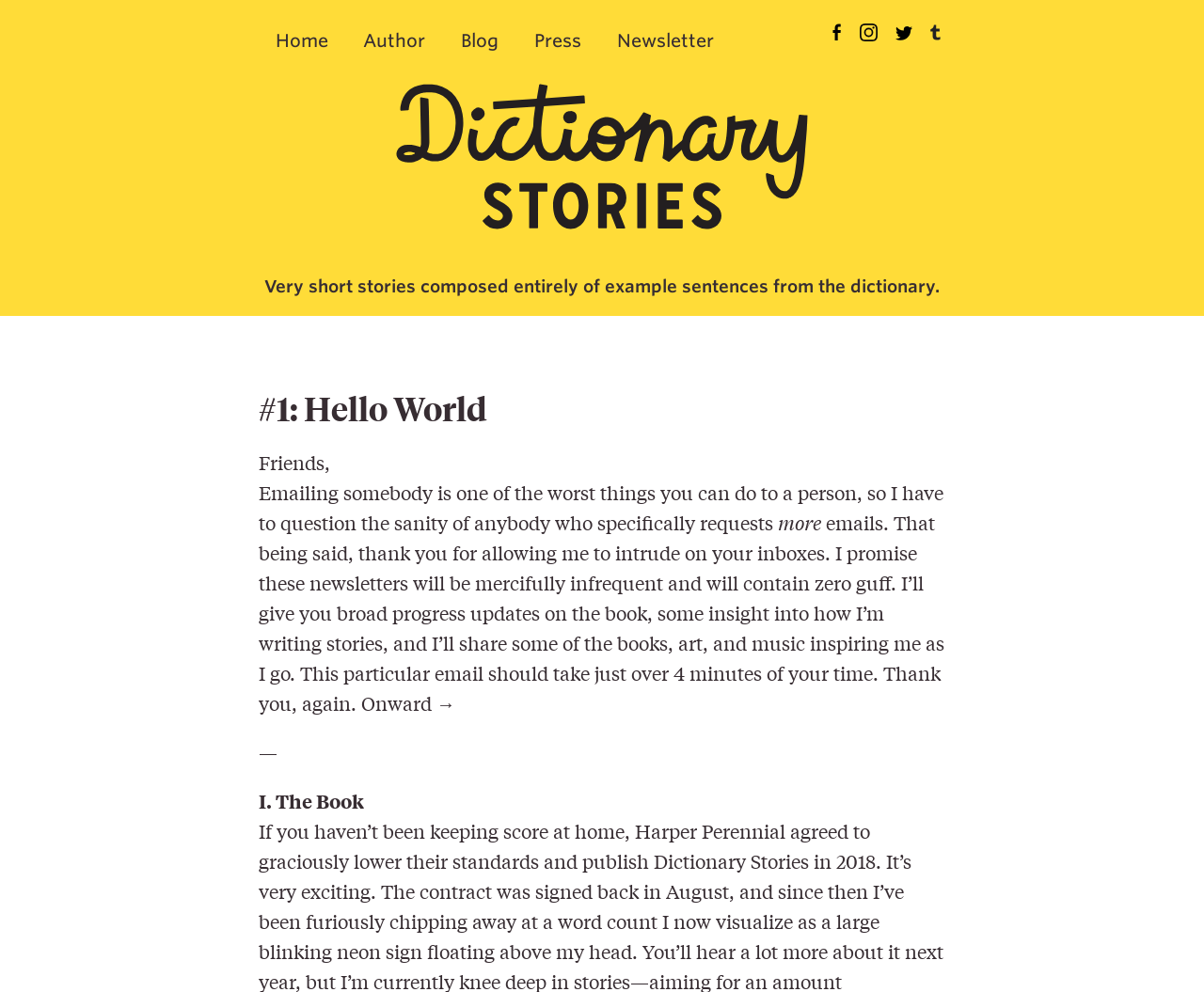Determine the bounding box coordinates for the element that should be clicked to follow this instruction: "read dictionary stories". The coordinates should be given as four float numbers between 0 and 1, in the format [left, top, right, bottom].

[0.215, 0.065, 0.785, 0.251]